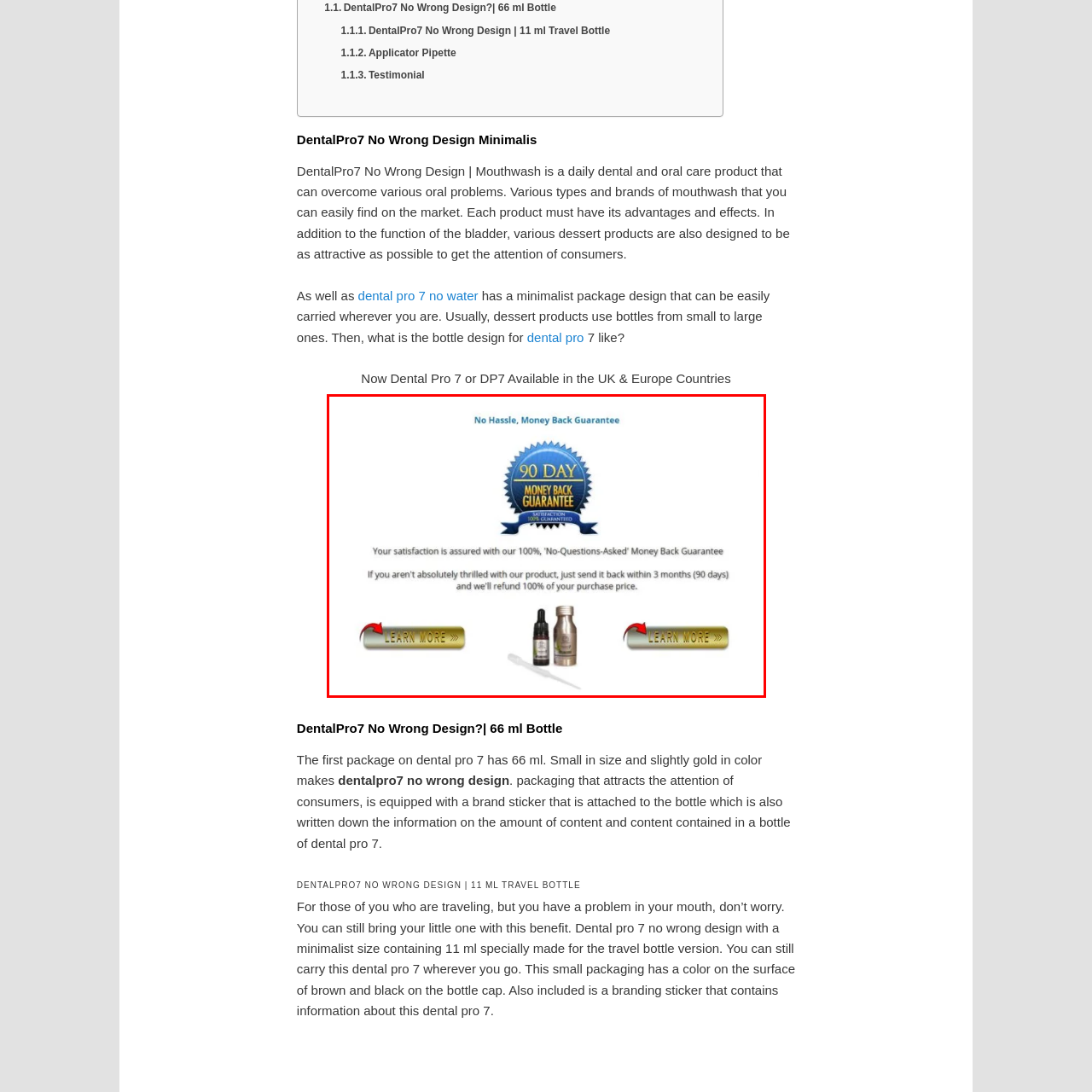What is the guarantee offered to customers?
Check the content within the red bounding box and give a brief answer in one word or a short phrase.

100% 'No-Questions-Asked' money back